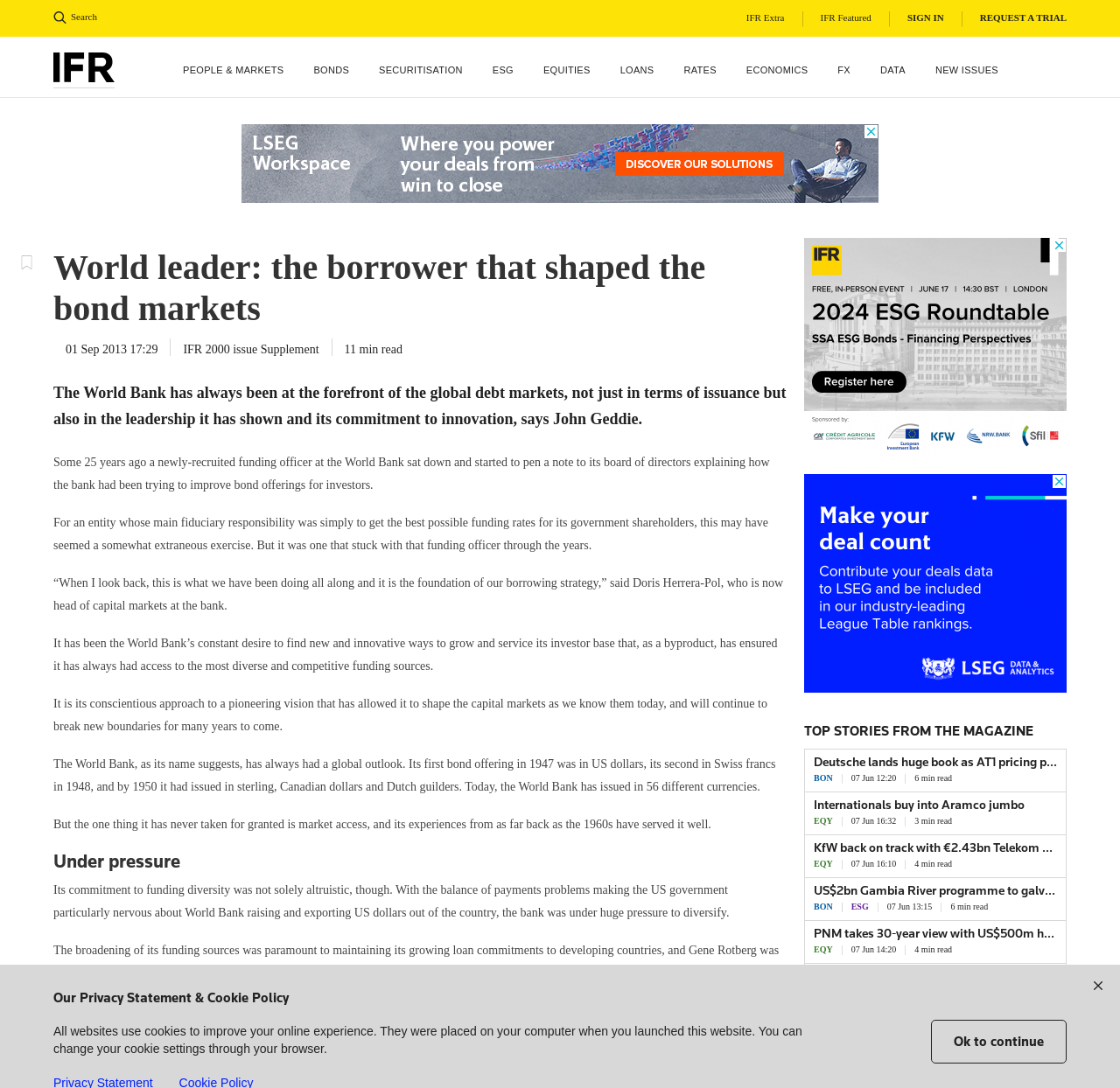What is the name of the magazine?
Look at the image and provide a short answer using one word or a phrase.

International Finance Review